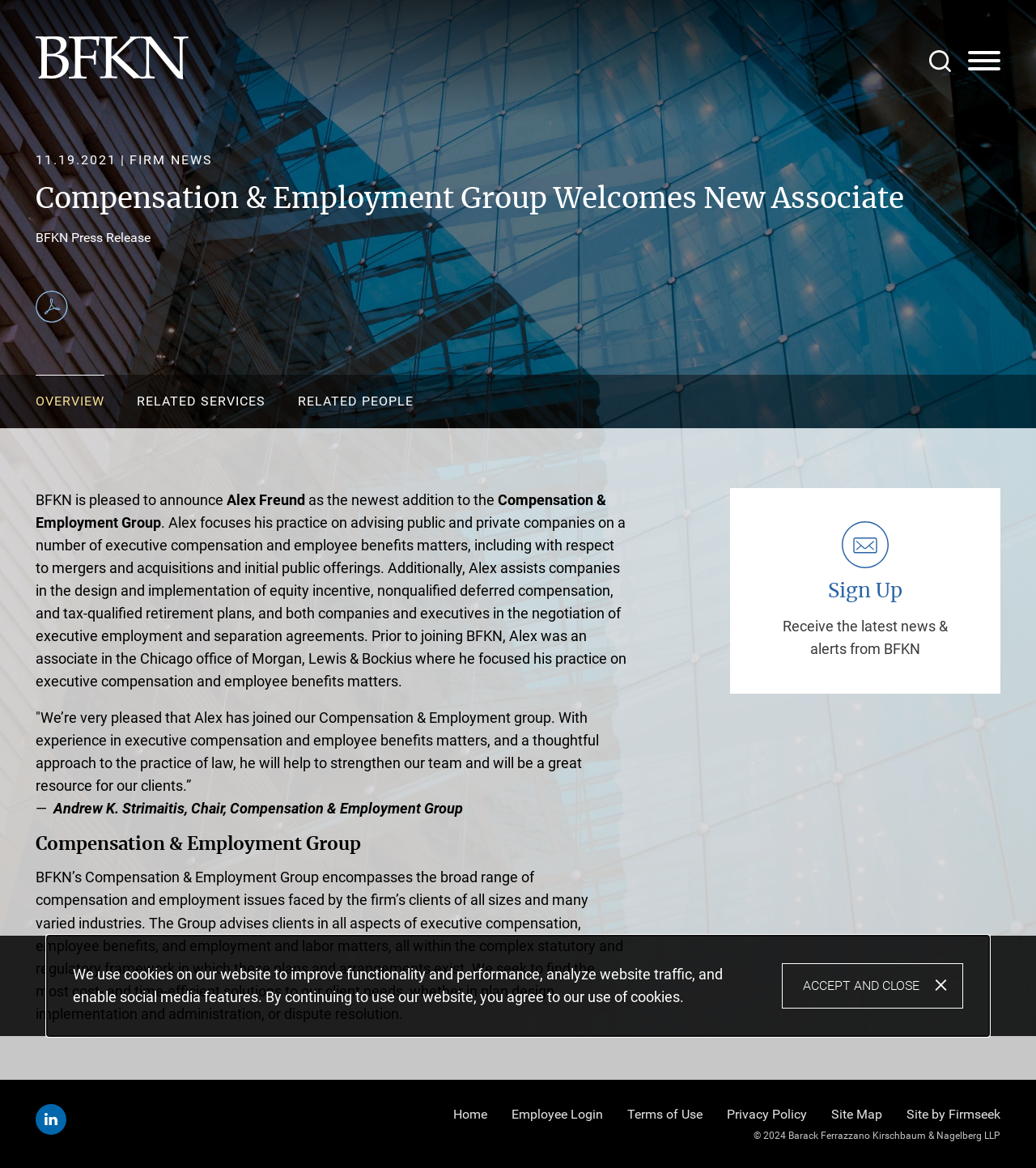Using the elements shown in the image, answer the question comprehensively: What is the focus of Alex's practice?

I found the answer by reading the paragraph that describes Alex's practice, which says 'Alex focuses his practice on advising public and private companies on a number of executive compensation and employee benefits matters'.